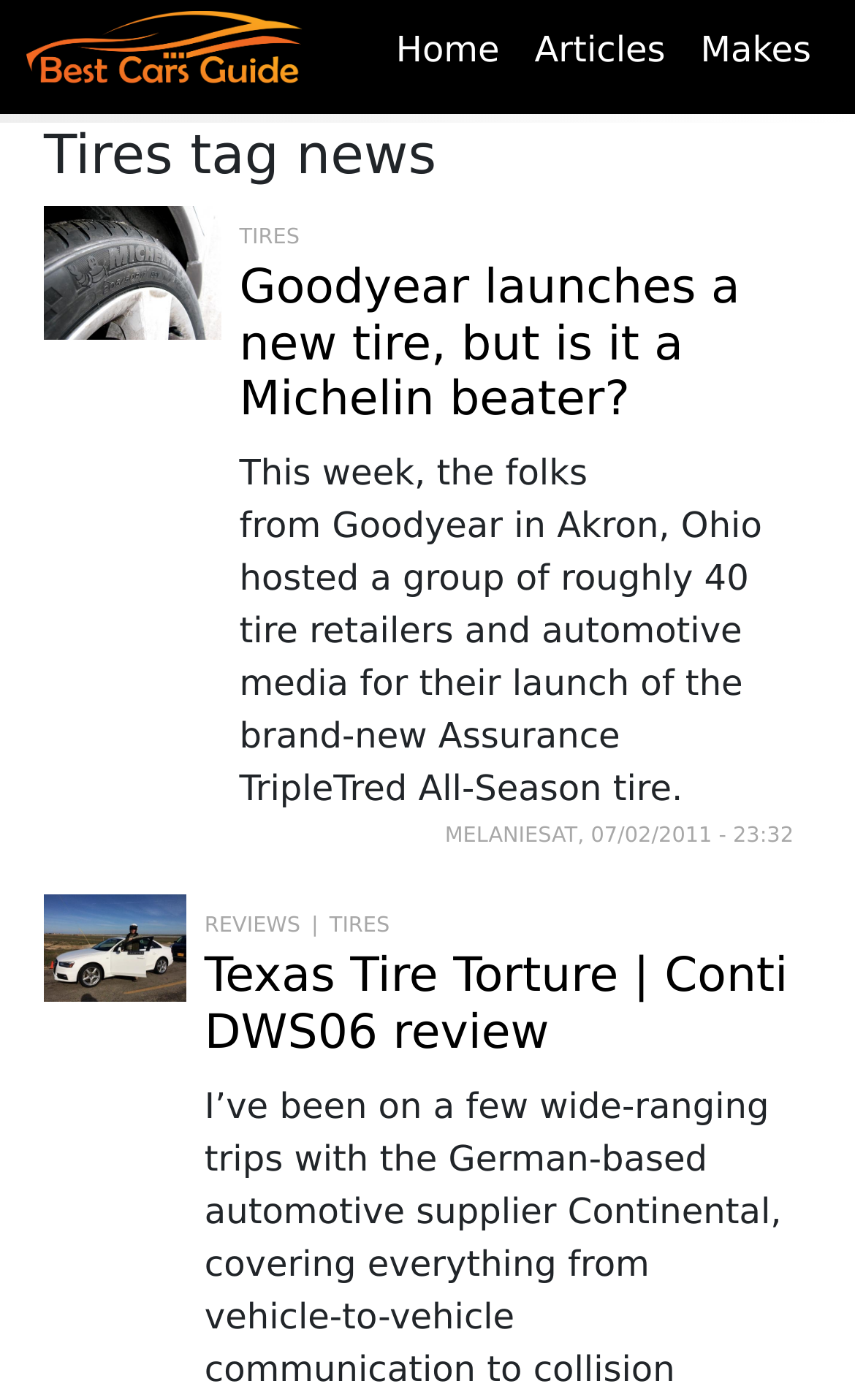Find the bounding box coordinates of the element to click in order to complete the given instruction: "Read about Goodyear's new tire."

[0.28, 0.186, 0.866, 0.306]